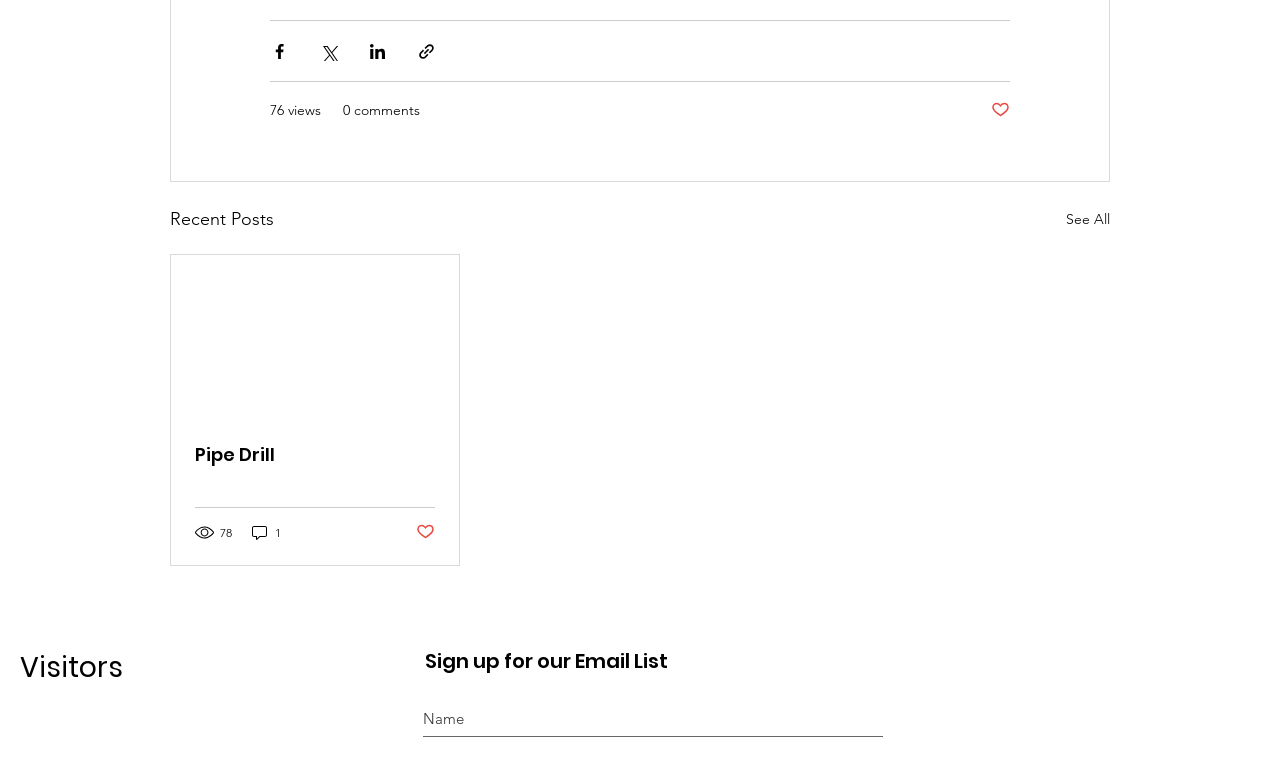How many comments does the recent post have? Based on the image, give a response in one word or a short phrase.

1 comment